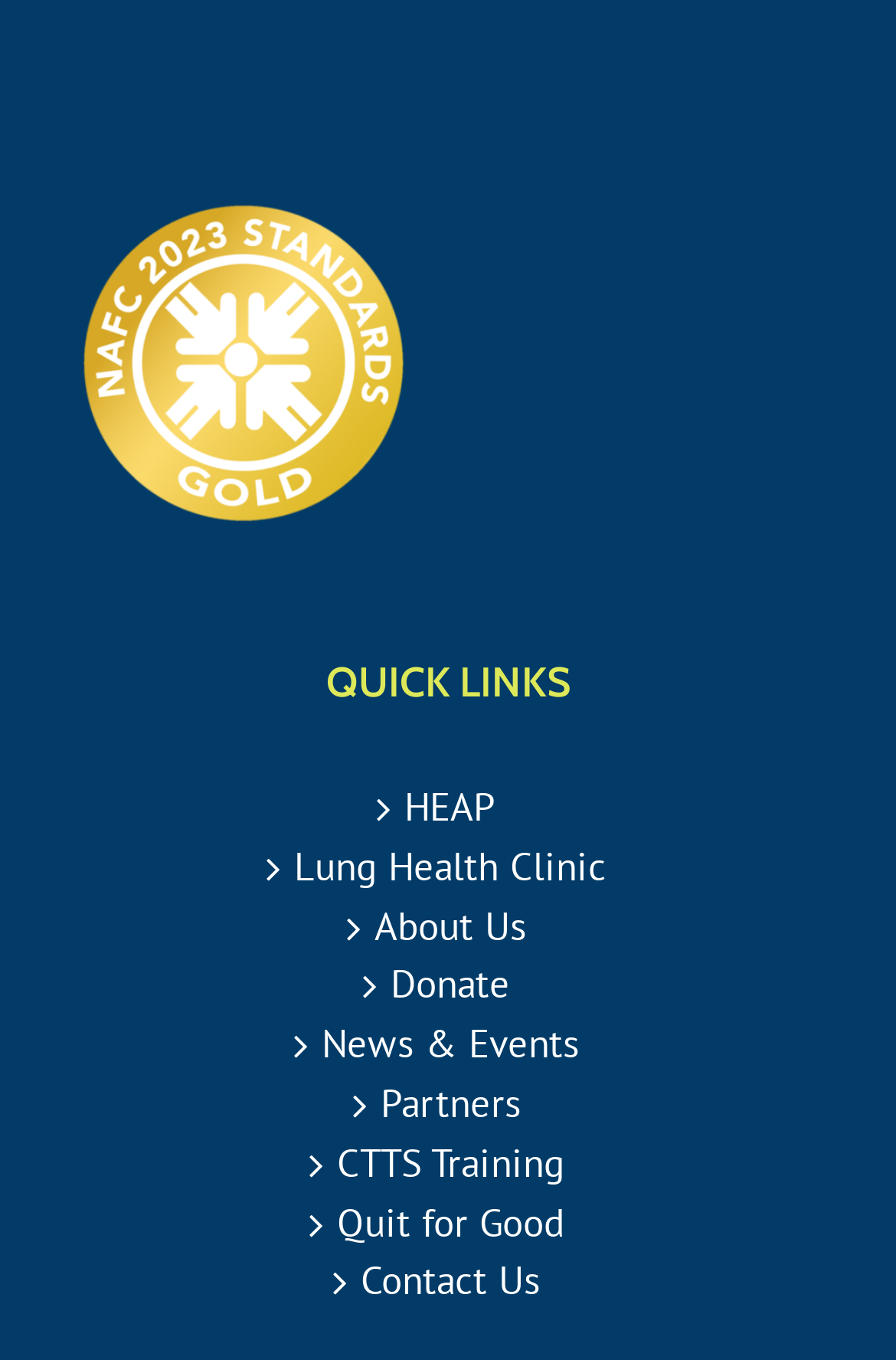Please find the bounding box coordinates of the element that you should click to achieve the following instruction: "Read news and events". The coordinates should be presented as four float numbers between 0 and 1: [left, top, right, bottom].

[0.108, 0.749, 0.897, 0.789]